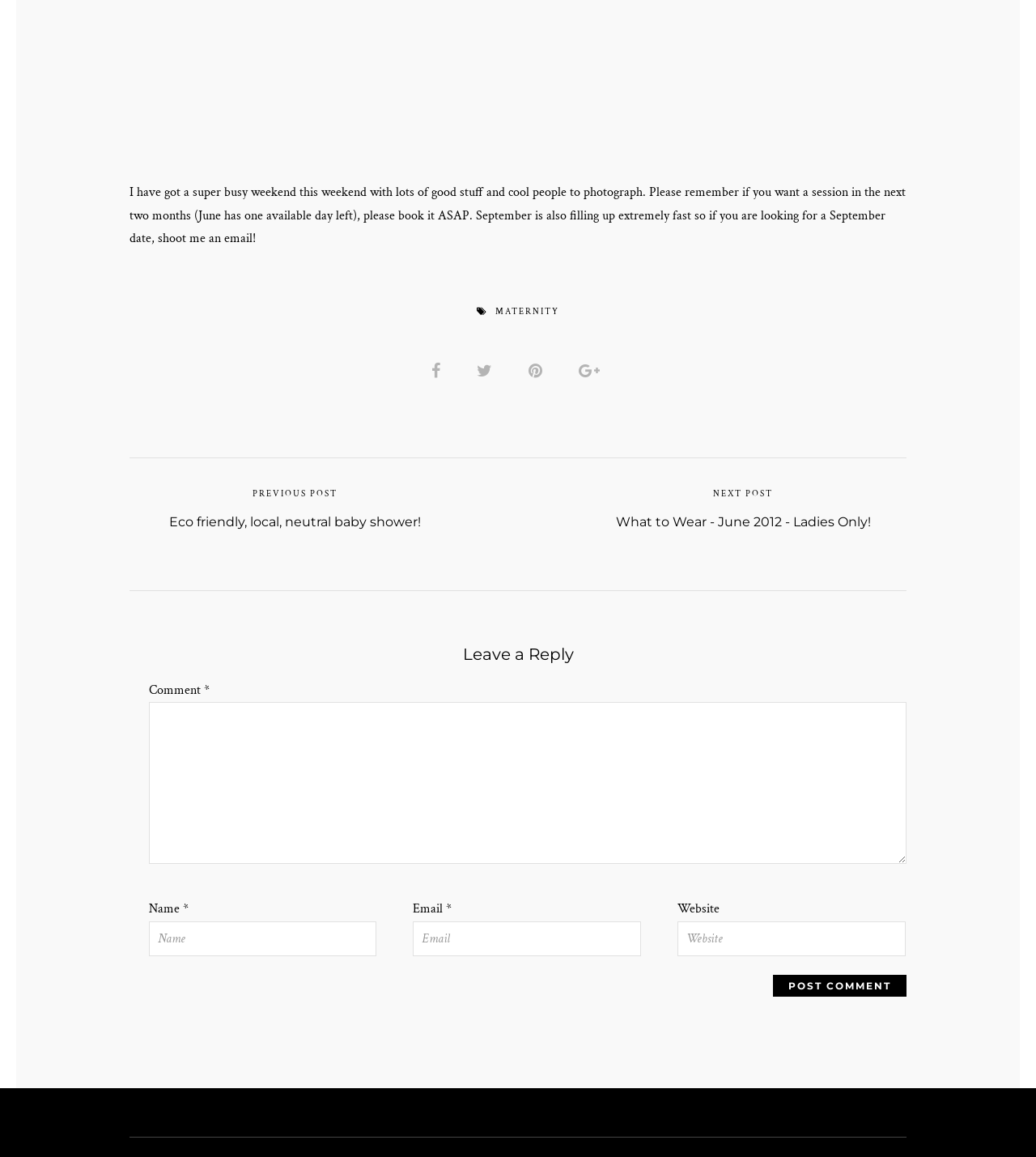Point out the bounding box coordinates of the section to click in order to follow this instruction: "Enter your first name".

None